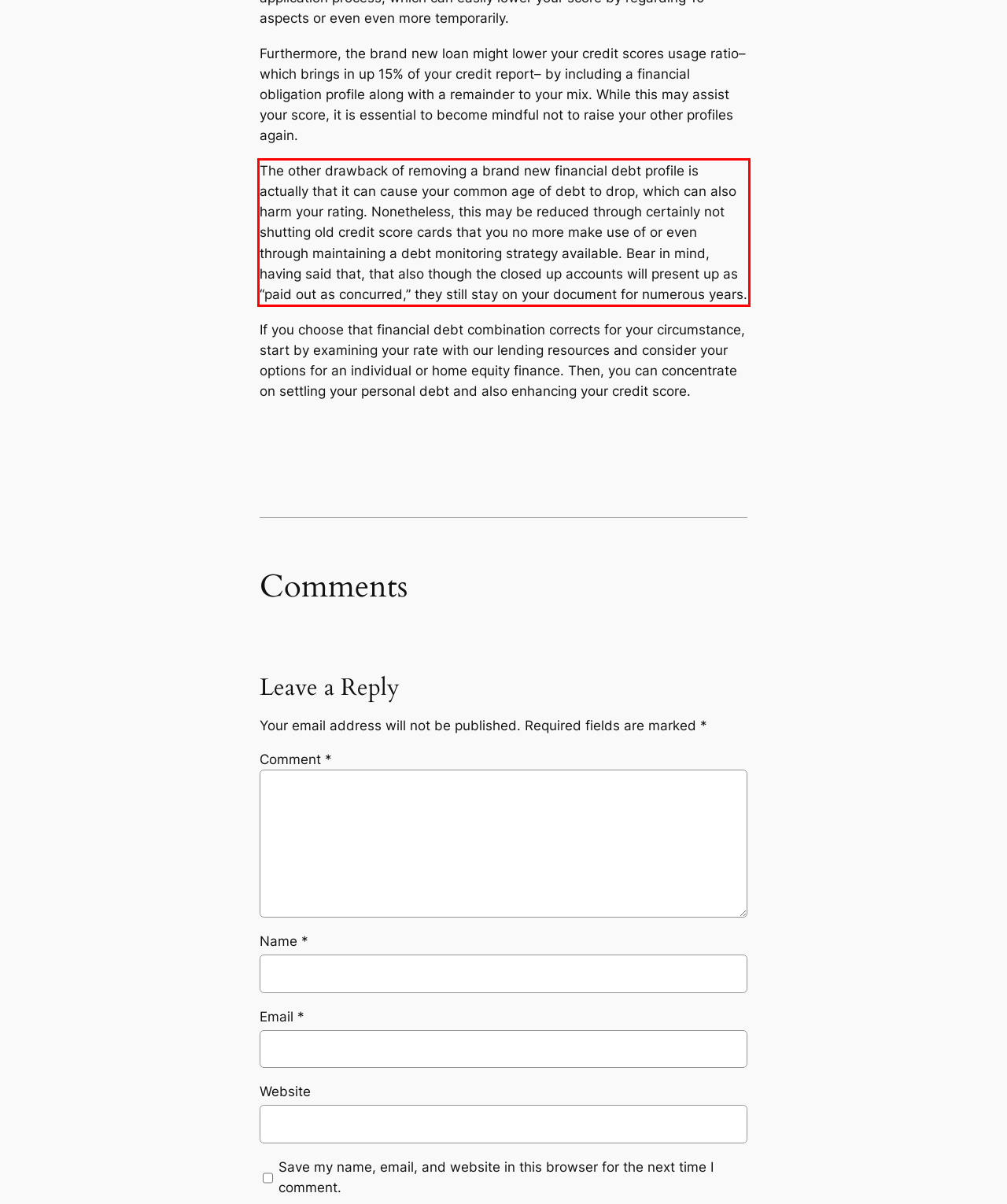Review the screenshot of the webpage and recognize the text inside the red rectangle bounding box. Provide the extracted text content.

The other drawback of removing a brand new financial debt profile is actually that it can cause your common age of debt to drop, which can also harm your rating. Nonetheless, this may be reduced through certainly not shutting old credit score cards that you no more make use of or even through maintaining a debt monitoring strategy available. Bear in mind, having said that, that also though the closed up accounts will present up as “paid out as concurred,” they still stay on your document for numerous years.